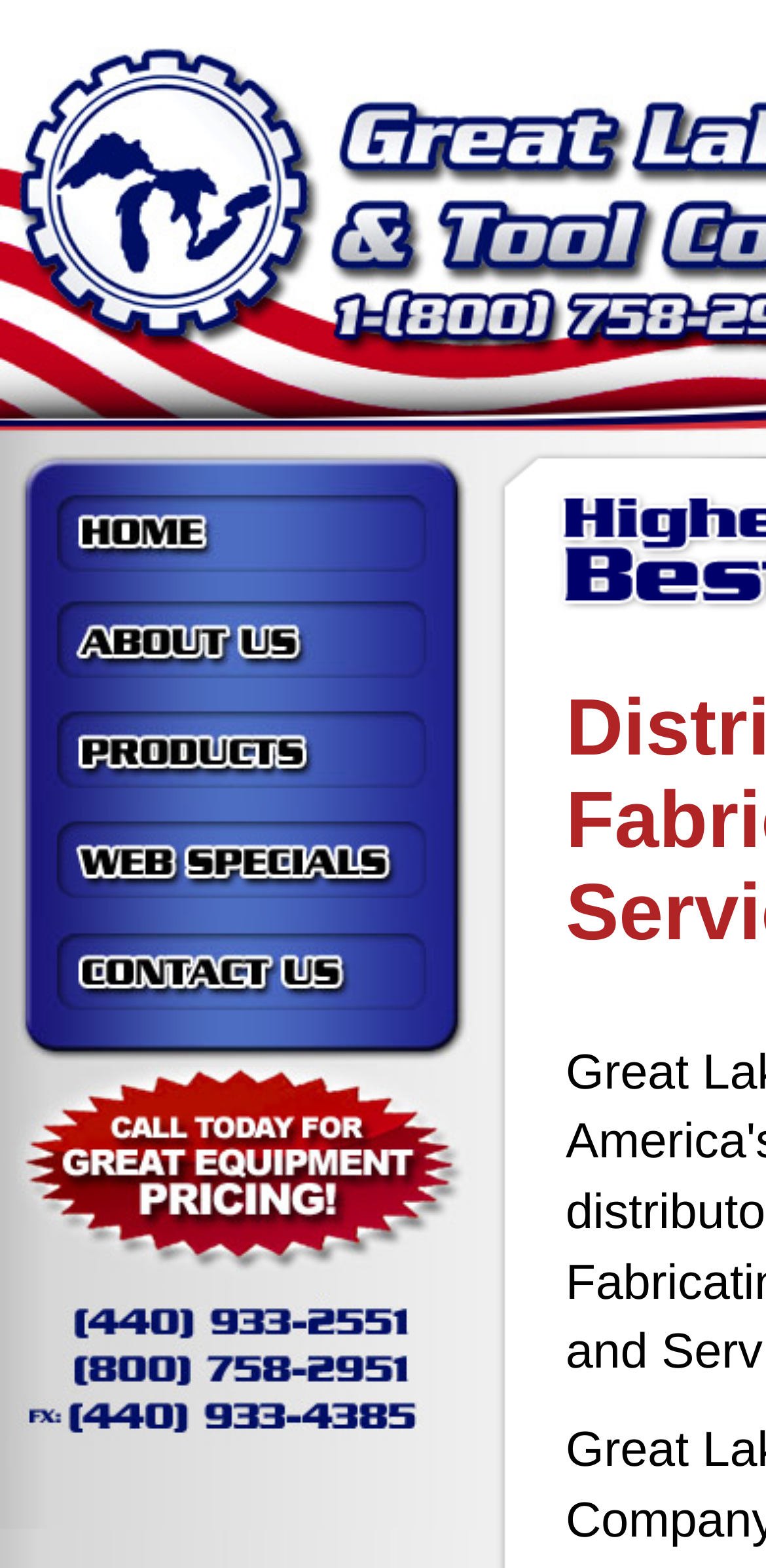Based on the image, provide a detailed response to the question:
Can I find information about the company?

The presence of a navigation link called 'About Great Lakes Machine & Tool Company' suggests that I can find information about the company on this website.